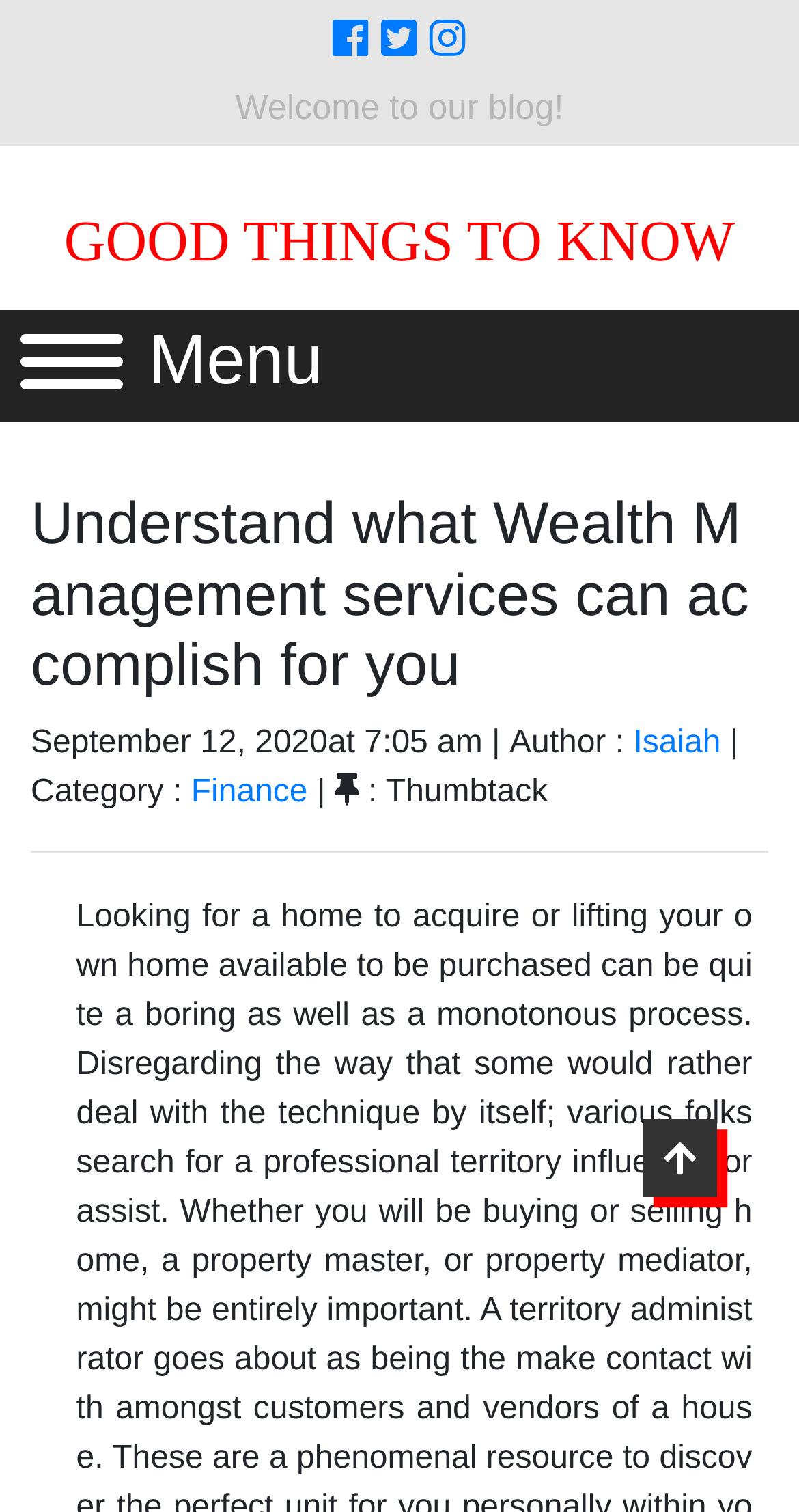Illustrate the webpage thoroughly, mentioning all important details.

The webpage appears to be a blog post about wealth management services. At the top, there are three social media links, represented by icons, aligned horizontally. Below these icons, a heading "GOOD THINGS TO KNOW" is prominently displayed, with a link to the same title below it. To the right of the heading, a "Menu" text is located.

The main content of the blog post starts with a heading "Understand what Wealth Management services can accomplish for you" followed by the date "September 12, 2020, at 7:05 am" and the author's name, "Isaiah", which is a link. The category of the post, "Finance", is also a link and is located below the author's name.

The blog post content is divided into sections by a horizontal separator line. At the bottom of the page, there is a link represented by an icon, possibly a "like" or "share" button.

There are no images on the page, but the use of icons and separators helps to organize the content and create a clear visual hierarchy.